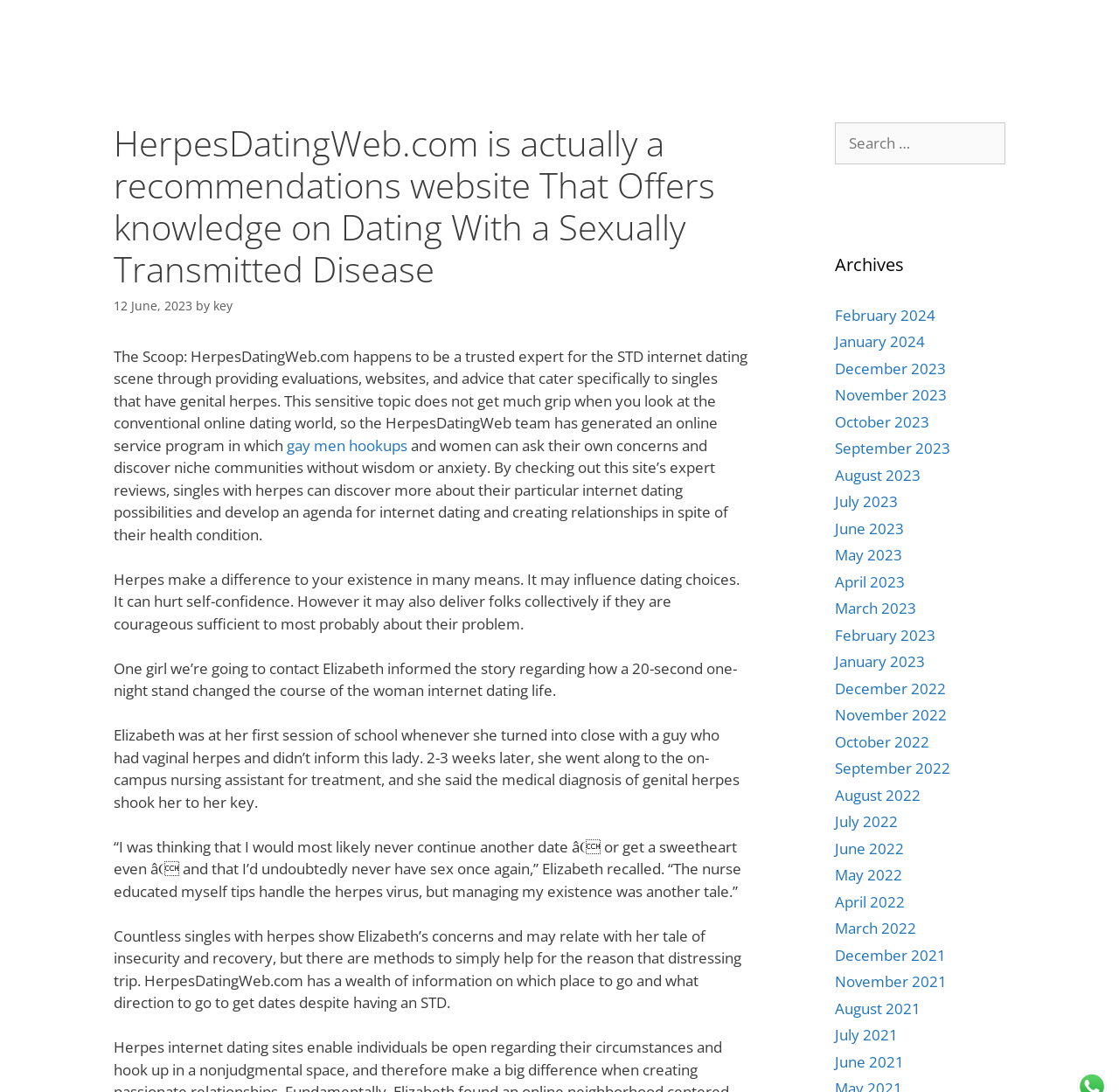Carefully examine the image and provide an in-depth answer to the question: What is the date of the latest archive on the webpage?

By examining the archive section on the webpage, I found that the latest archive is June 2023, which is one of the links listed under the 'Archives' heading.